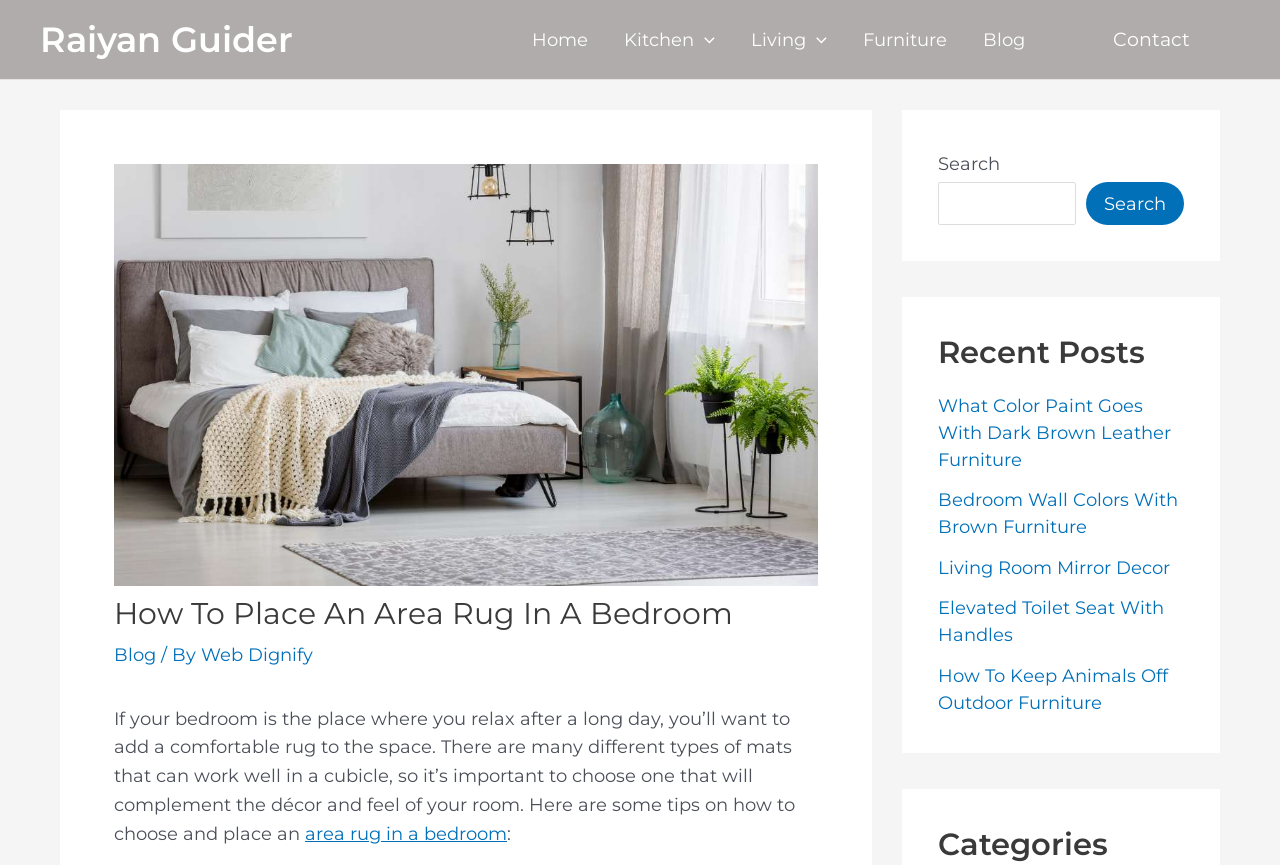Using the webpage screenshot and the element description parent_node: Living aria-label="Menu Toggle", determine the bounding box coordinates. Specify the coordinates in the format (top-left x, top-left y, bottom-right x, bottom-right y) with values ranging from 0 to 1.

[0.63, 0.017, 0.646, 0.075]